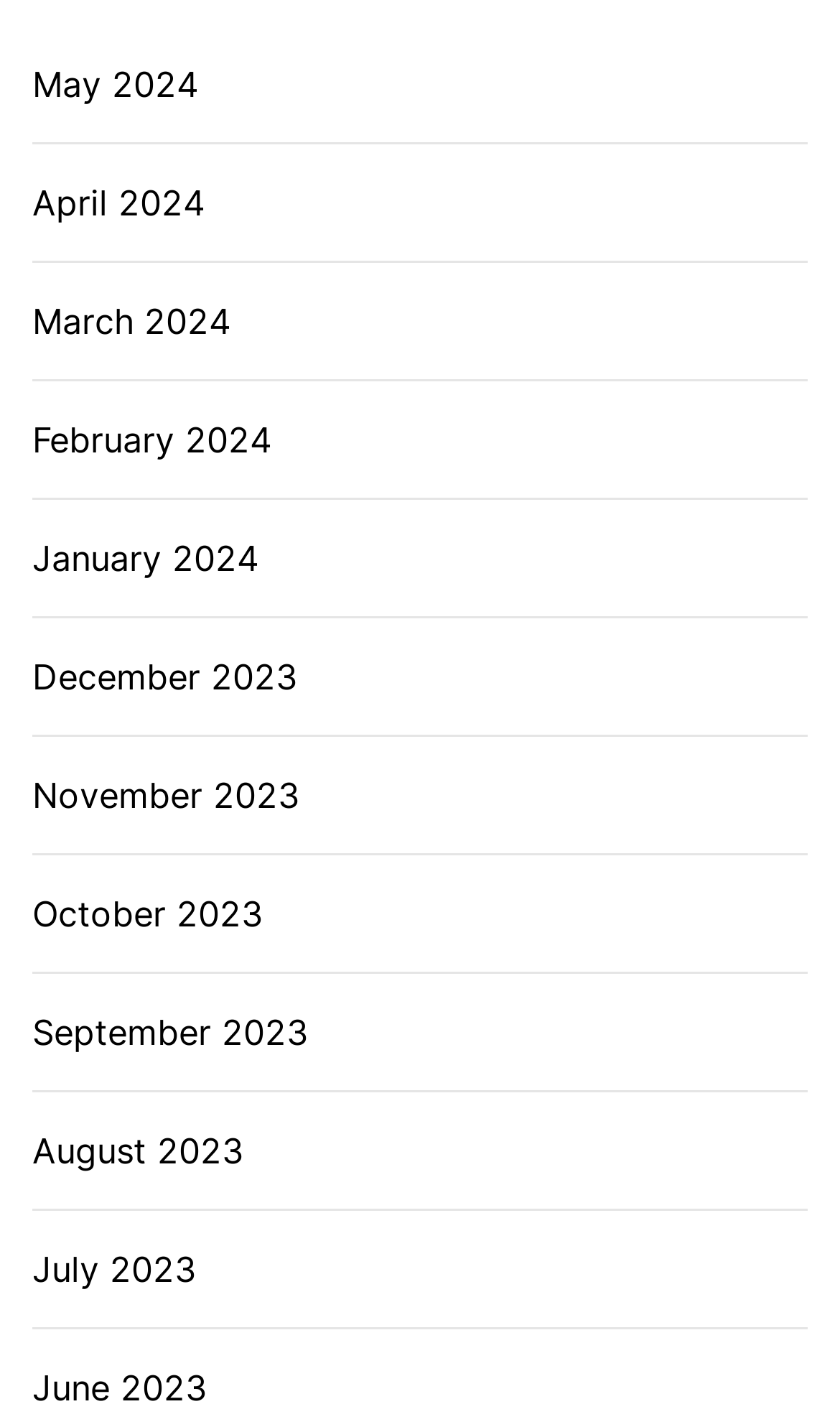What is the month listed below 'April 2024'?
Answer with a single word or short phrase according to what you see in the image.

March 2024